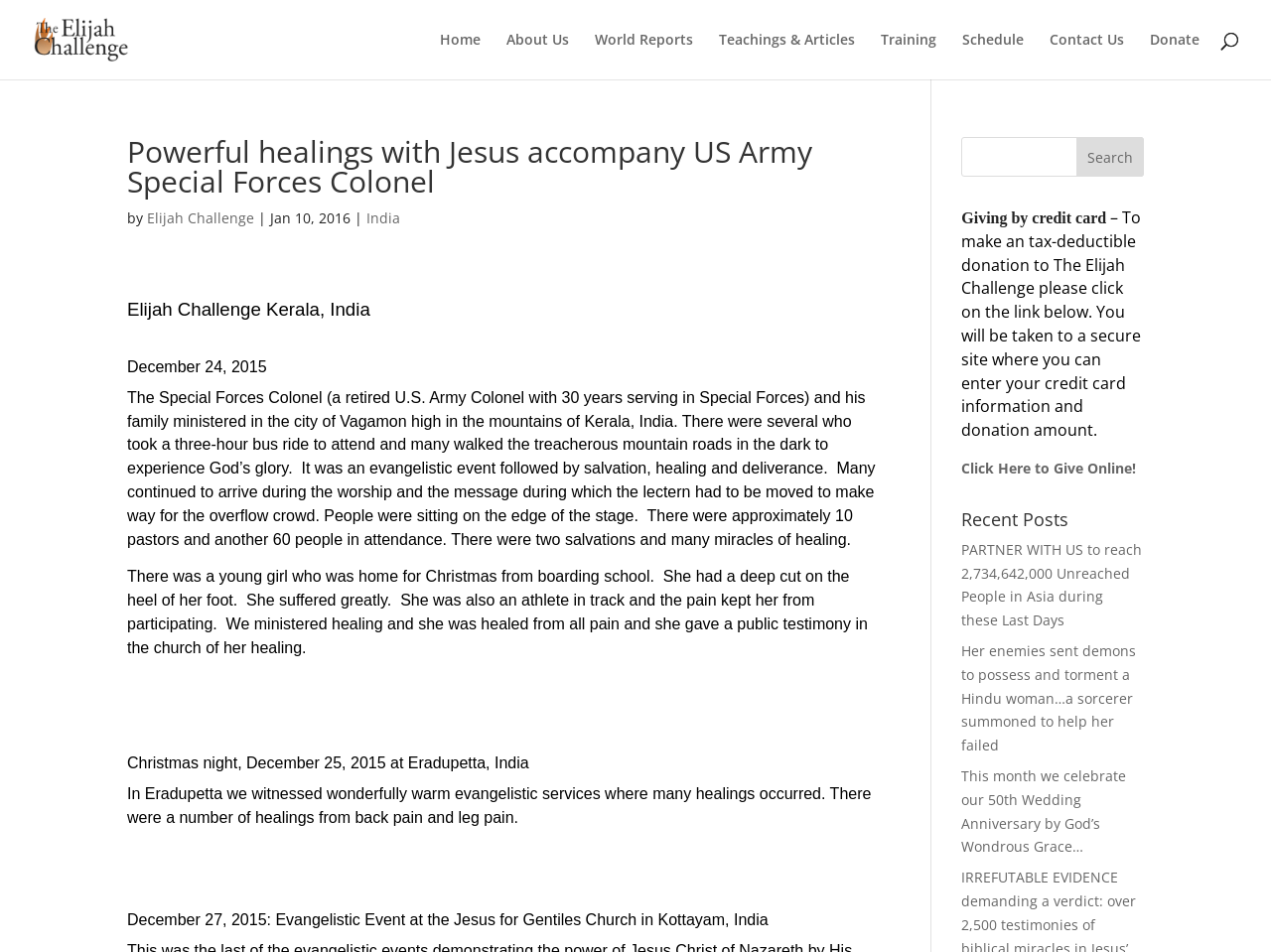What is the profession of the Special Forces Colonel?
Answer with a single word or short phrase according to what you see in the image.

U.S. Army Colonel